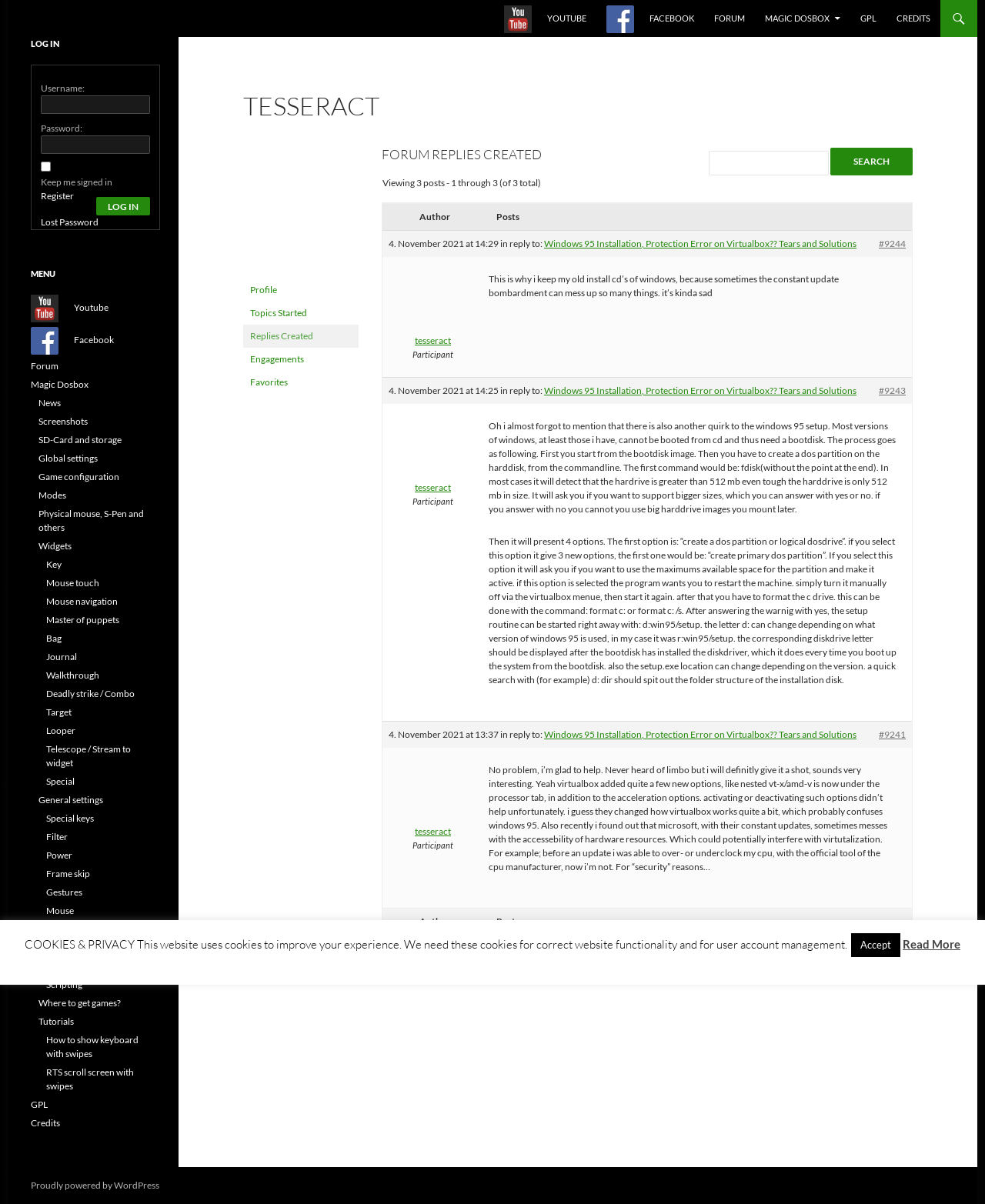Indicate the bounding box coordinates of the clickable region to achieve the following instruction: "View the Magic Dosbox profile."

[0.247, 0.171, 0.364, 0.181]